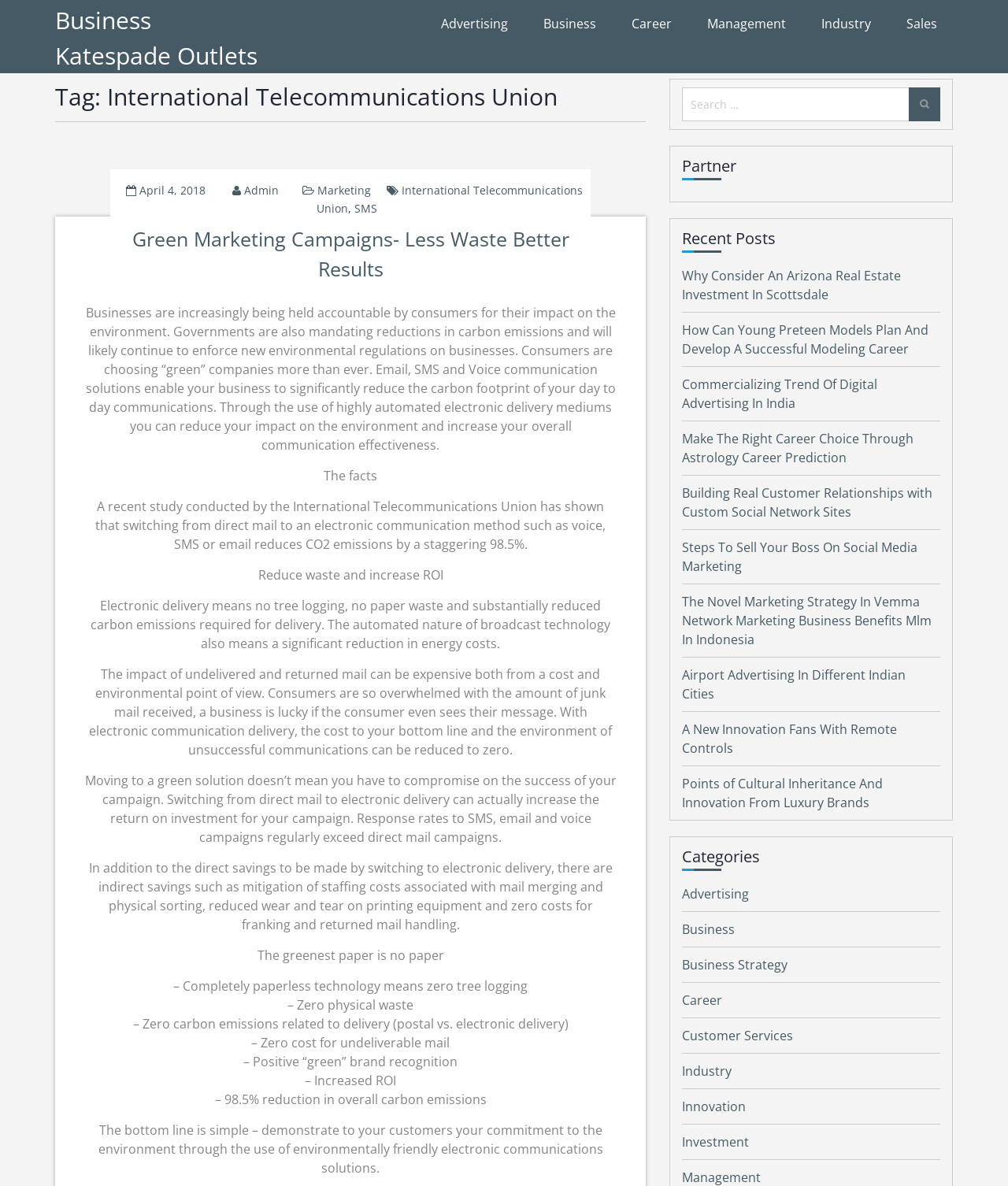Determine the bounding box coordinates for the area you should click to complete the following instruction: "Click on the 'Management' link".

[0.702, 0.0, 0.78, 0.04]